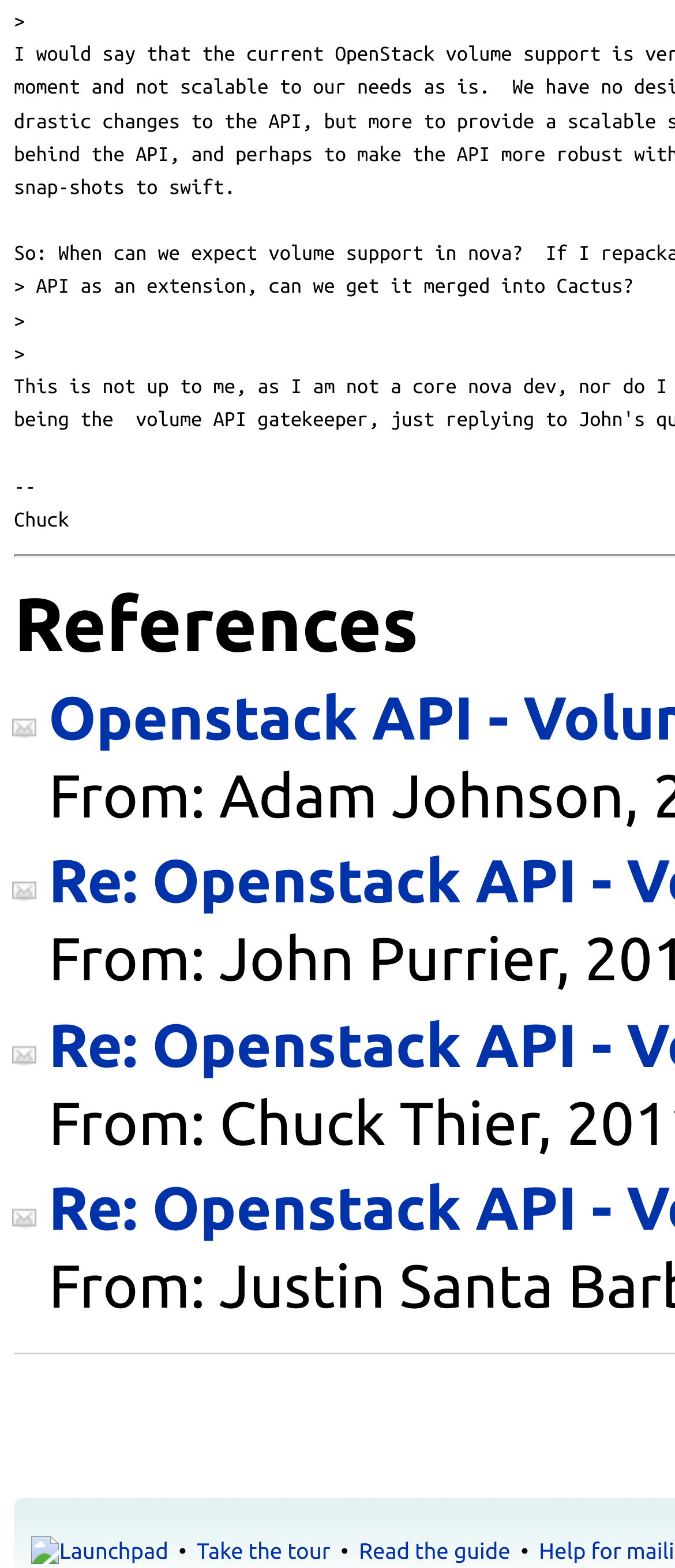Give a short answer using one word or phrase for the question:
What is the separator between the links?

•